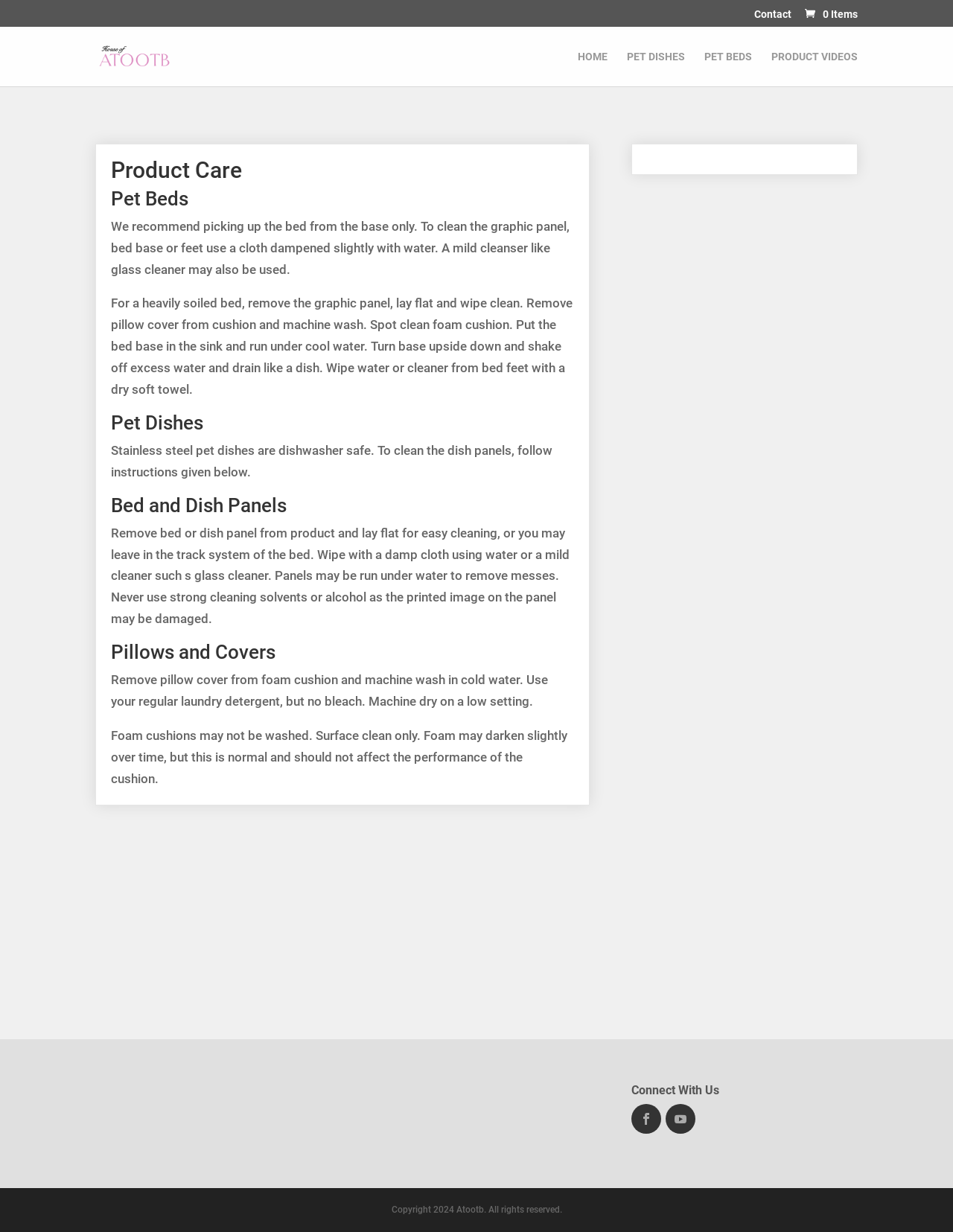Write an exhaustive caption that covers the webpage's main aspects.

The webpage is about product care instructions for pet owners, specifically for Atootb products. At the top, there are several links, including "Contact", "Items", "Atootb", "HOME", "PET DISHES", "PET BEDS", and "PRODUCT VIDEOS". The Atootb link is accompanied by an image of the Atootb logo.

Below the links, there is a main article section that takes up most of the page. The article is divided into several sections, each with a heading and descriptive text. The sections include "Product Care", "Pet Beds", "Pet Dishes", "Bed and Dish Panels", and "Pillows and Covers". Each section provides detailed instructions on how to clean and care for the respective products.

The "Product Care" section is at the top, followed by "Pet Beds", which provides instructions on how to clean the graphic panel, bed base, and feet. The "Pet Dishes" section explains how to clean stainless steel pet dishes, and the "Bed and Dish Panels" section provides instructions on how to clean the panels. The "Pillows and Covers" section explains how to wash and dry pillow covers and foam cushions.

At the bottom of the page, there is a "Connect With Us" section with links to social media platforms, and a copyright notice that reads "Copyright 2024 Atootb. All rights reserved."